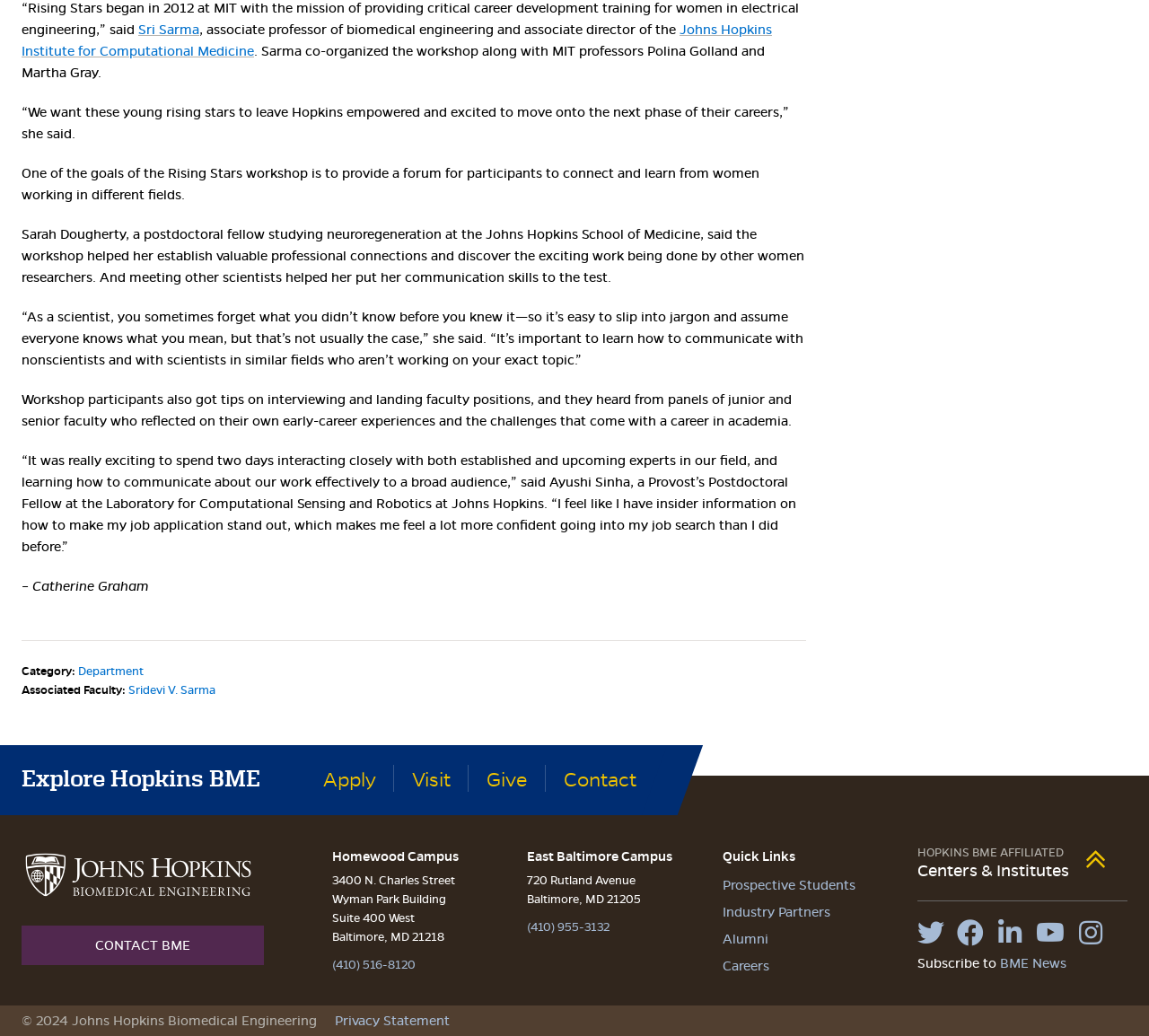What is the name of the professor who co-organized the workshop?
Provide a short answer using one word or a brief phrase based on the image.

Sri Sarma